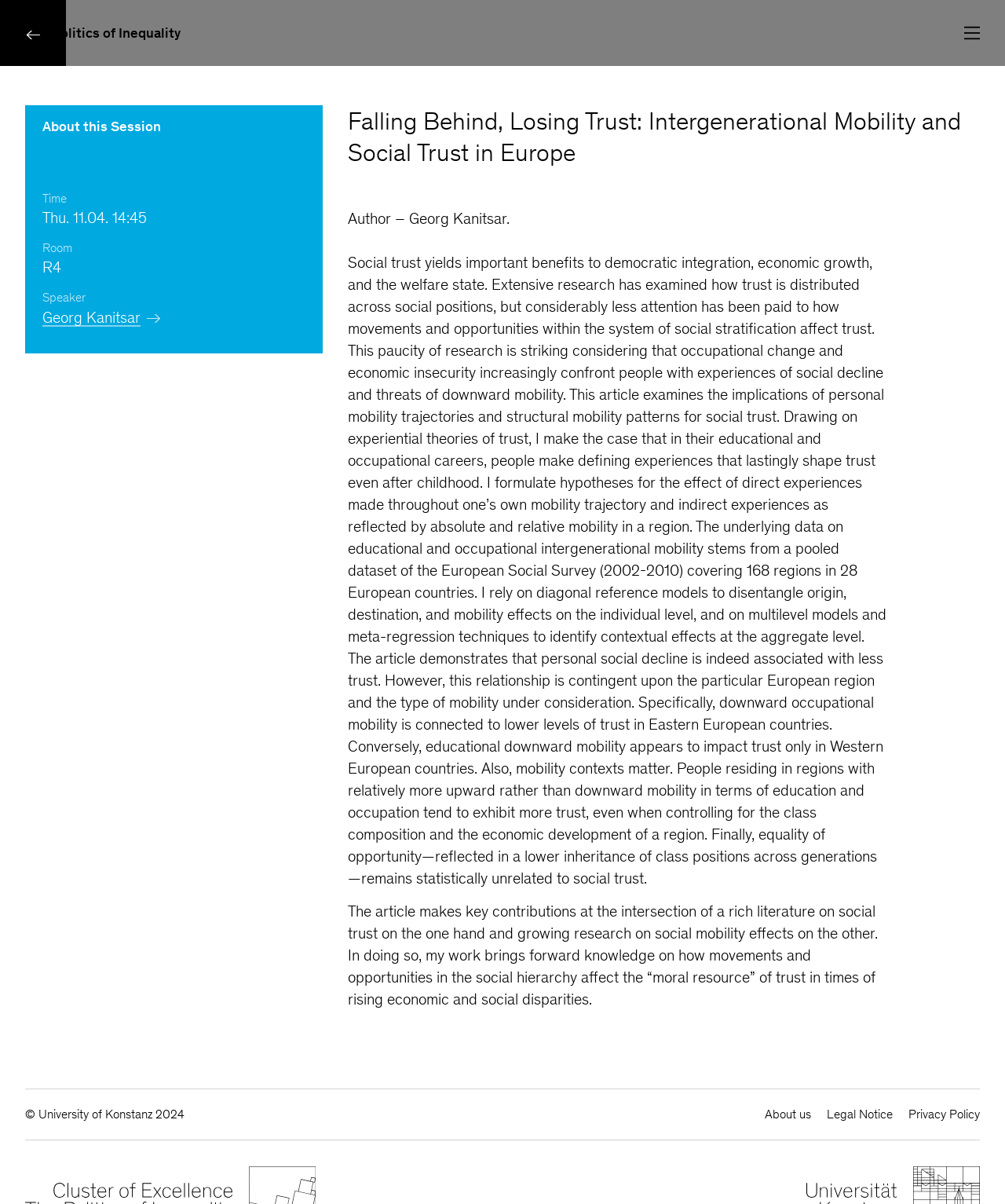What is the copyright year?
Use the screenshot to answer the question with a single word or phrase.

2024